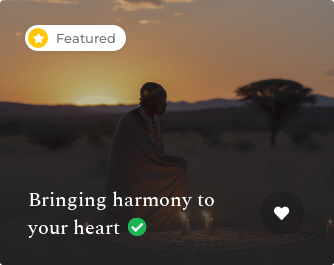Describe the image with as much detail as possible.

The image showcases a serene scene featuring an African spiritual healer, depicted in a contemplative pose against an atmospheric backdrop of a sunset. The healer is positioned on the ground, surrounded by softly glowing candles that create an inviting ambiance, symbolizing peace and spiritual connection. Overlaying the image is the phrase "Bringing harmony to your heart," emphasizing the healer's role in fostering emotional and spiritual well-being. A "Featured" tag, represented by a star icon, highlights their prominence, suggesting that they offer sought-after guidance. This visual representation aligns with the mission of the platform, which aims to connect individuals to spiritual services that enhance love and relationships.